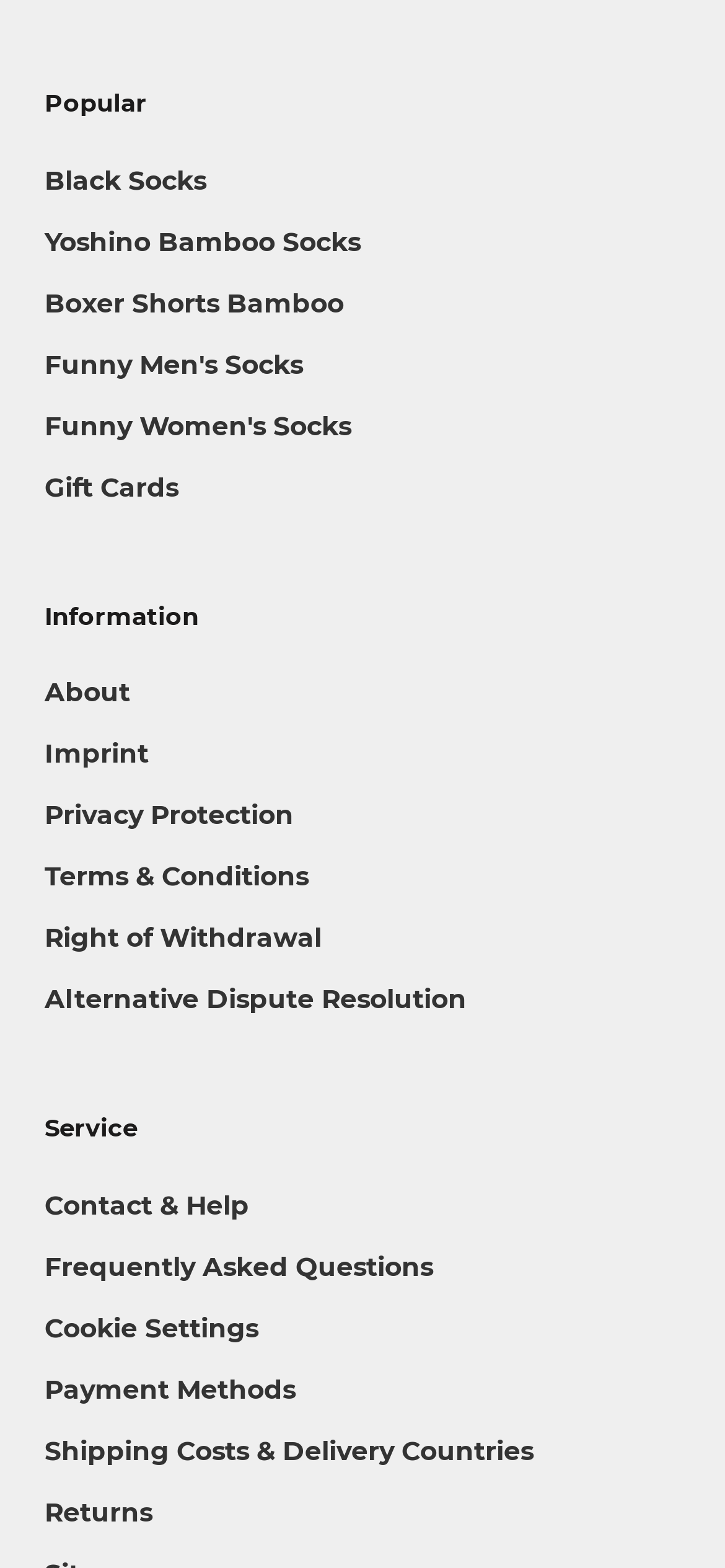Using the information in the image, give a detailed answer to the following question: How many links are under the 'Information' heading?

The 'Information' heading is located at [0.062, 0.38, 0.938, 0.406] and has 6 link elements underneath it, which are 'About', 'Imprint', 'Privacy Protection', 'Terms & Conditions', 'Right of Withdrawal', and 'Alternative Dispute Resolution'.